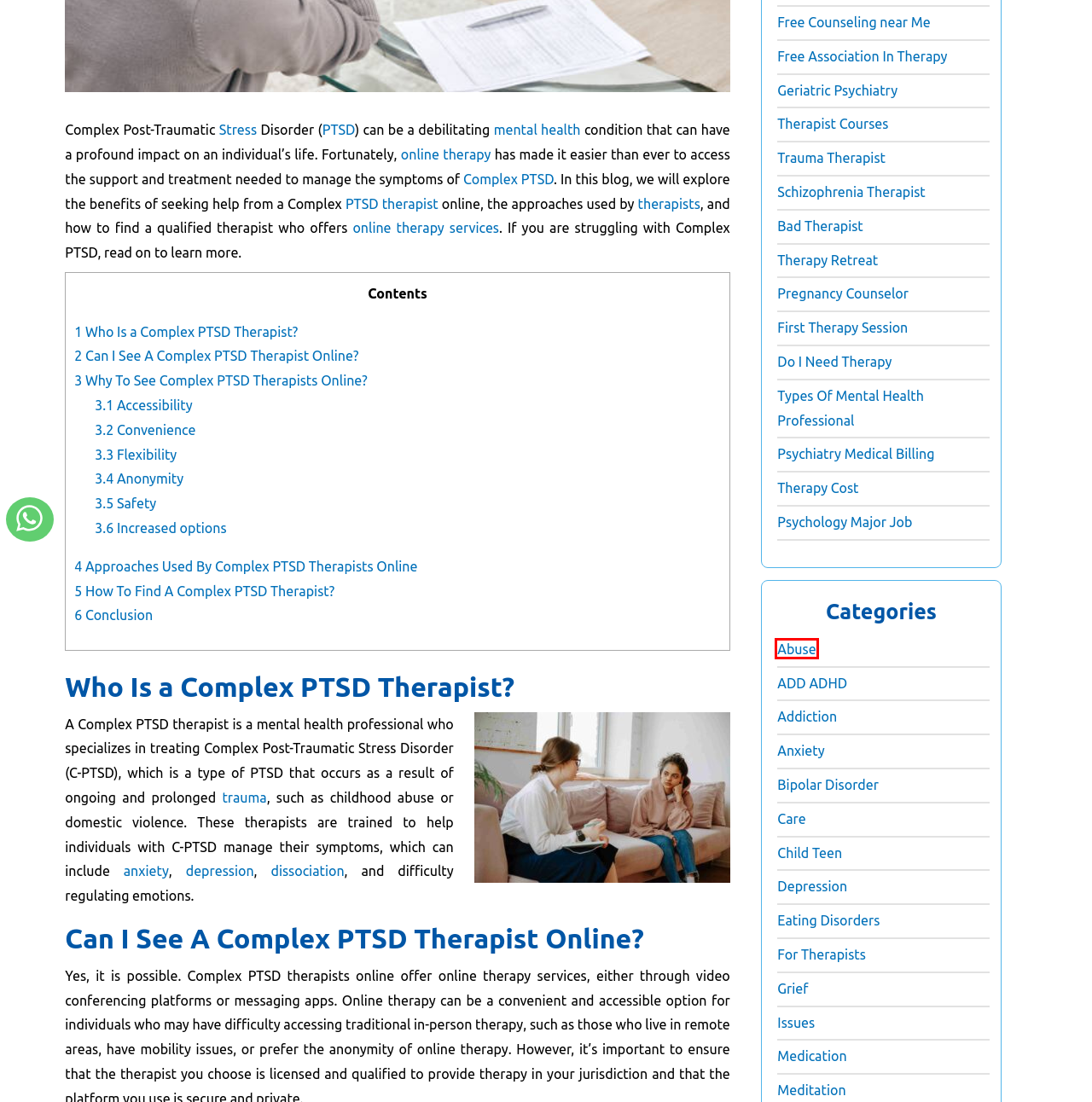You have a screenshot of a webpage with a red rectangle bounding box. Identify the best webpage description that corresponds to the new webpage after clicking the element within the red bounding box. Here are the candidates:
A. Get Affordable Online Therapy And Counseling- MantraCare
B. Abuse - Mantra Care
C. Online Therapy Plans – Mantra Care
D. Terms And Conditions | MantraCare
E. Online Therapy Services: Different Types, Benefits And More
F. Psychiatry Medical Billing: Understanding, And Tips
G. Contact Us | Mantracare | Best Online Healthcare System
H. Privacy Policy - MantraCare

B